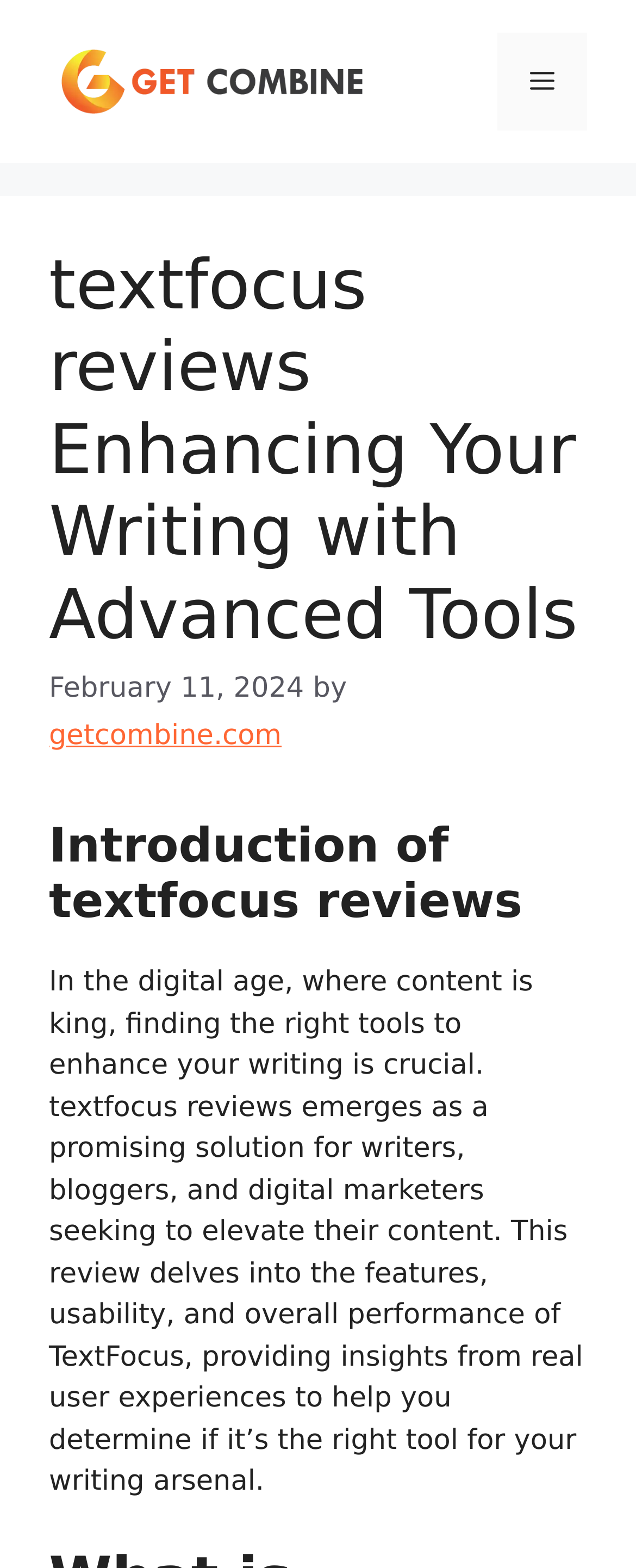Using the elements shown in the image, answer the question comprehensively: What is the tone of the review?

The review appears to be informative in tone, as it provides insights into the features, usability, and overall performance of TextFocus, suggesting a neutral and objective tone.